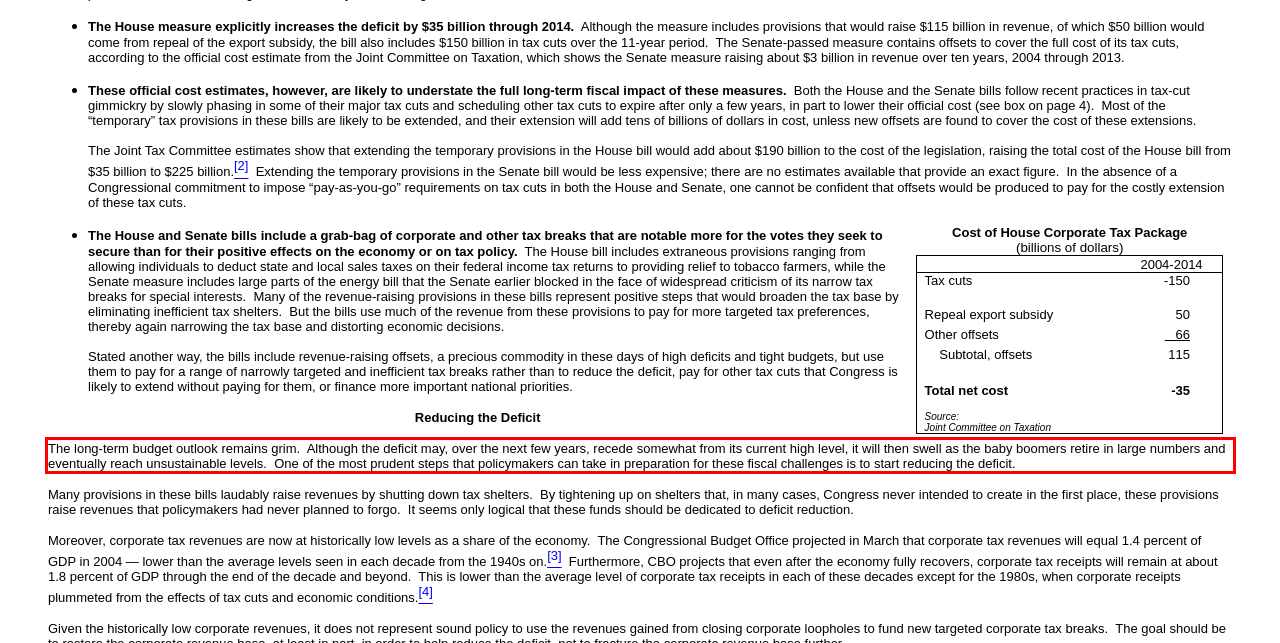Within the provided webpage screenshot, find the red rectangle bounding box and perform OCR to obtain the text content.

The long-term budget outlook remains grim. Although the deficit may, over the next few years, recede somewhat from its current high level, it will then swell as the baby boomers retire in large numbers and eventually reach unsustainable levels. One of the most prudent steps that policymakers can take in preparation for these fiscal challenges is to start reducing the deficit.